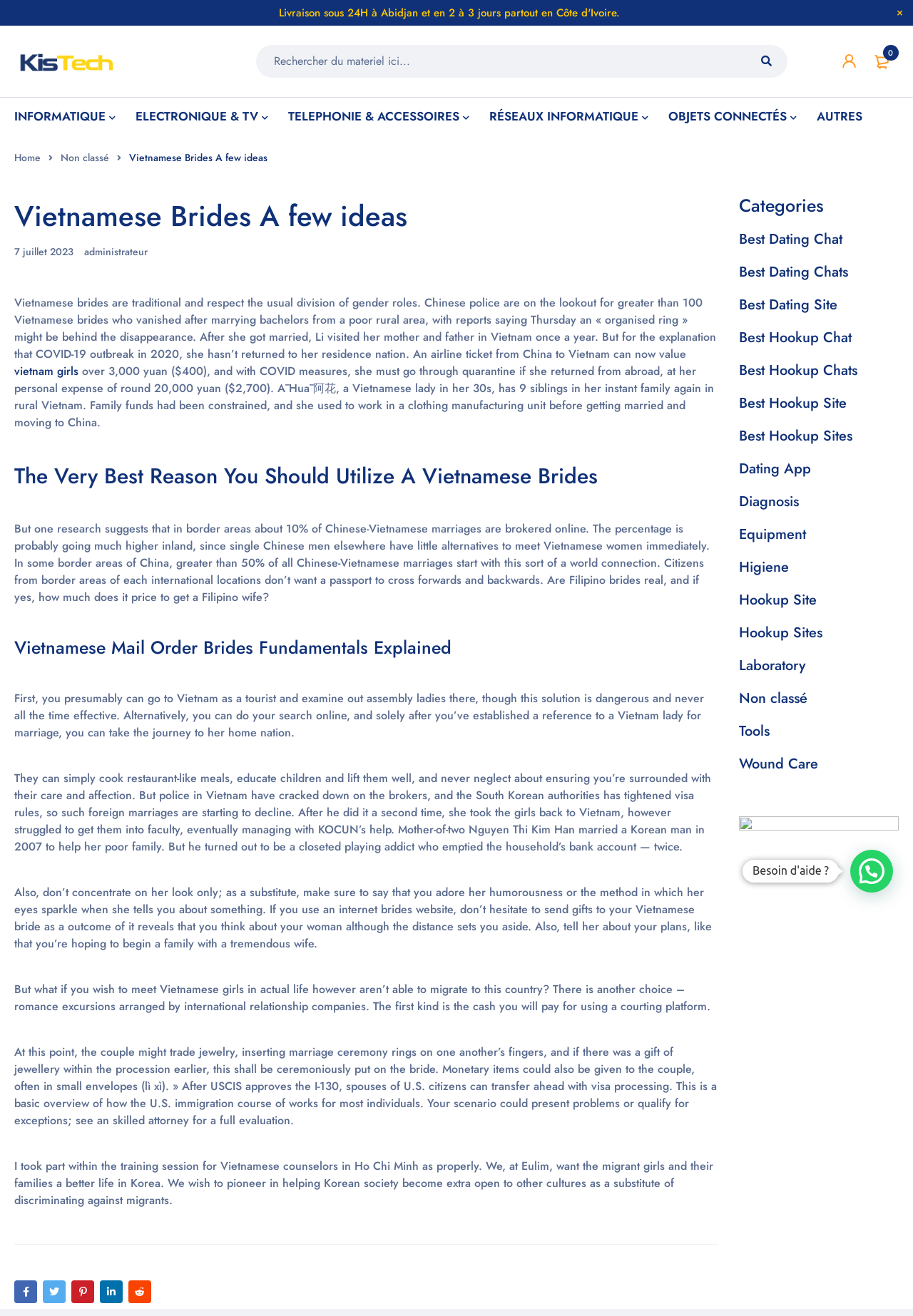Please identify the bounding box coordinates of the region to click in order to complete the given instruction: "Click on the link 'award'". The coordinates should be four float numbers between 0 and 1, i.e., [left, top, right, bottom].

None